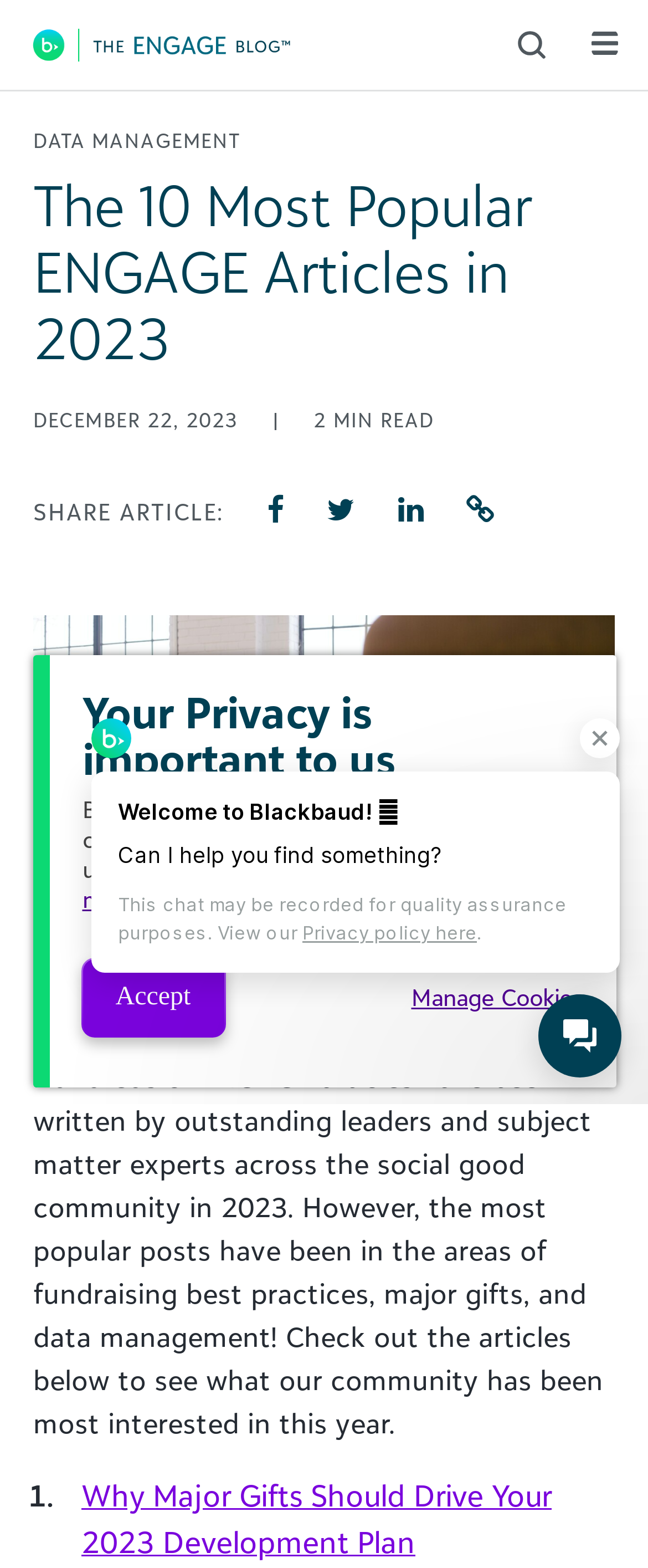How many social media sharing options are available?
Give a thorough and detailed response to the question.

I counted the links with icons below the text 'SHARE ARTICLE:' and found 4 social media sharing options available.